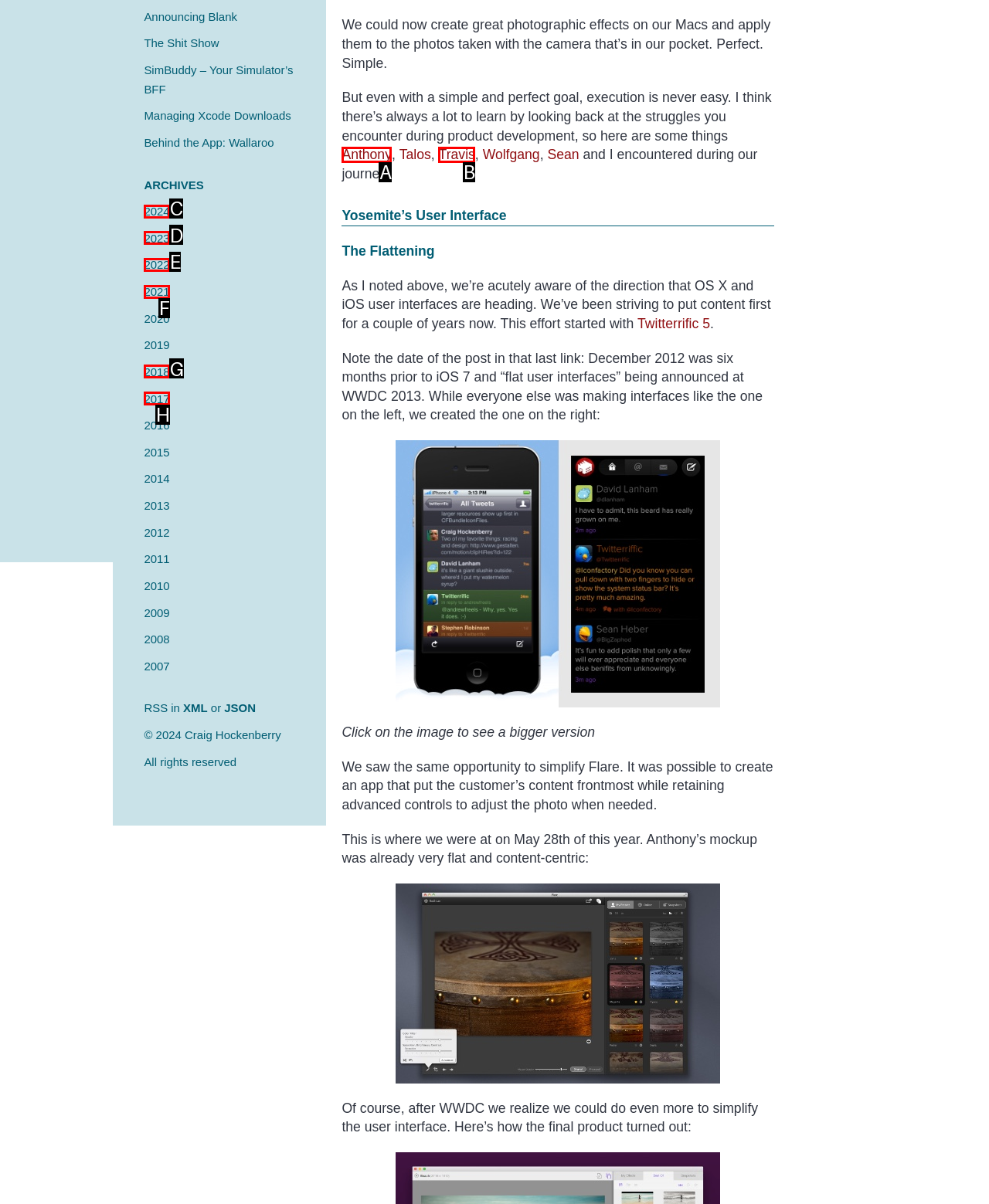Determine the HTML element that aligns with the description: Anthony
Answer by stating the letter of the appropriate option from the available choices.

A